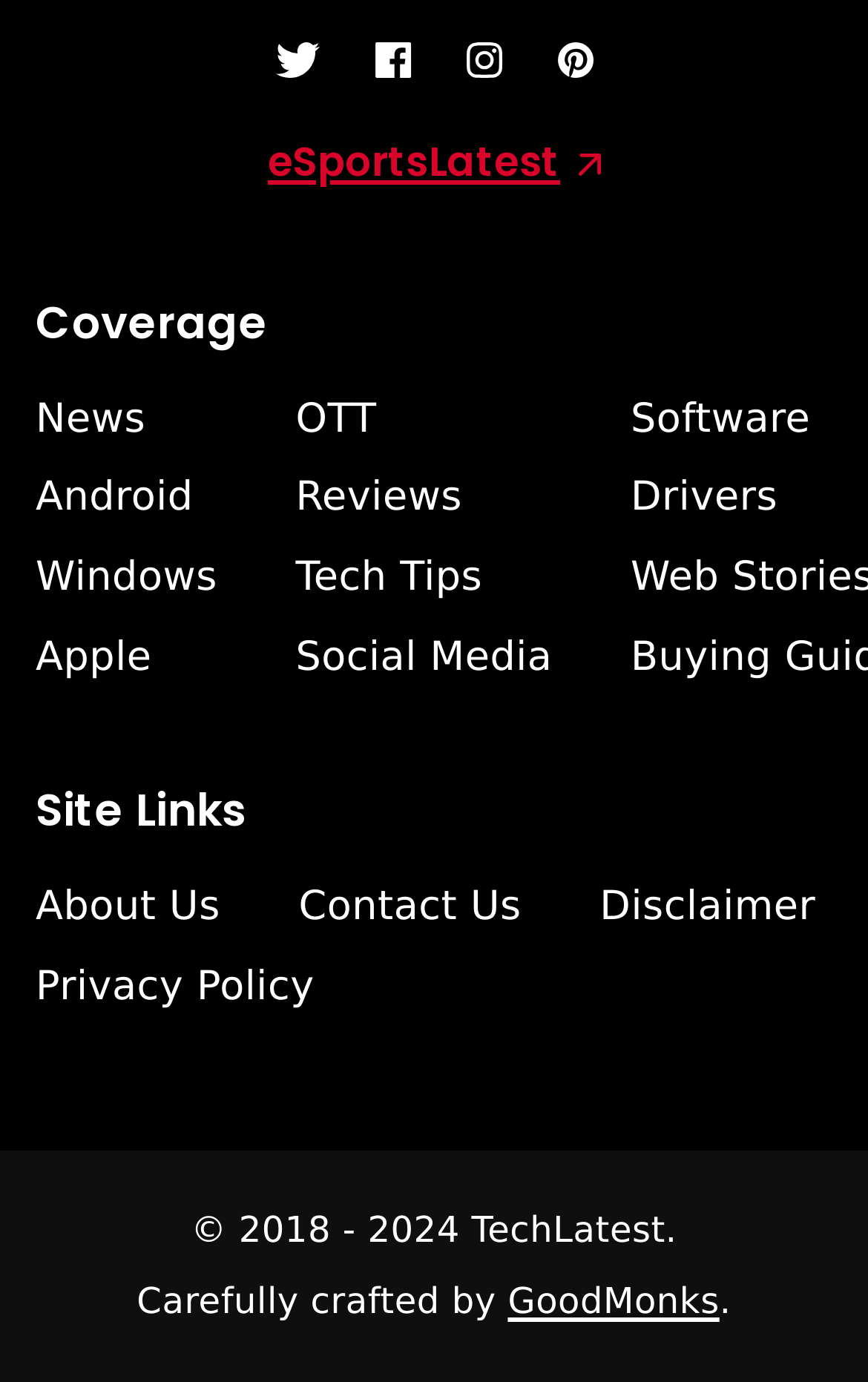Determine the bounding box coordinates of the clickable element necessary to fulfill the instruction: "Visit Android page". Provide the coordinates as four float numbers within the 0 to 1 range, i.e., [left, top, right, bottom].

[0.041, 0.345, 0.223, 0.377]